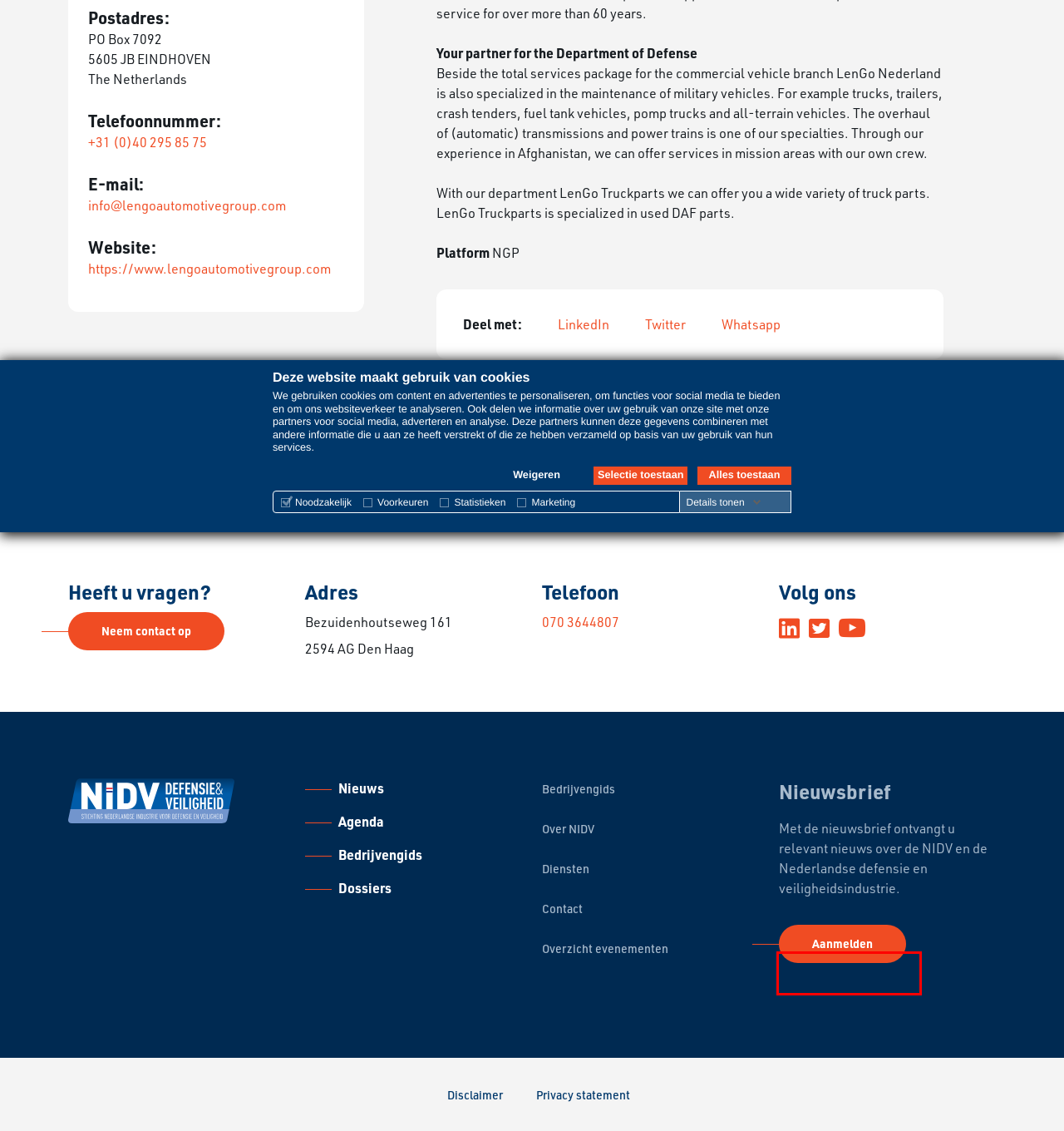You are given a screenshot of a webpage within which there is a red rectangle bounding box. Please choose the best webpage description that matches the new webpage after clicking the selected element in the bounding box. Here are the options:
A. Voordelen Deelname NIDV - NIDV
B. Disclaimer - NIDV
C. KVE Composites Group BV - NIDV
D. Bestuur - NIDV
E. Lloyd’s Register EMEA - NIDV
F. Europa - NIDV
G. Nieuwsbrief - NIDV
H. Over NIDV - NIDV

G